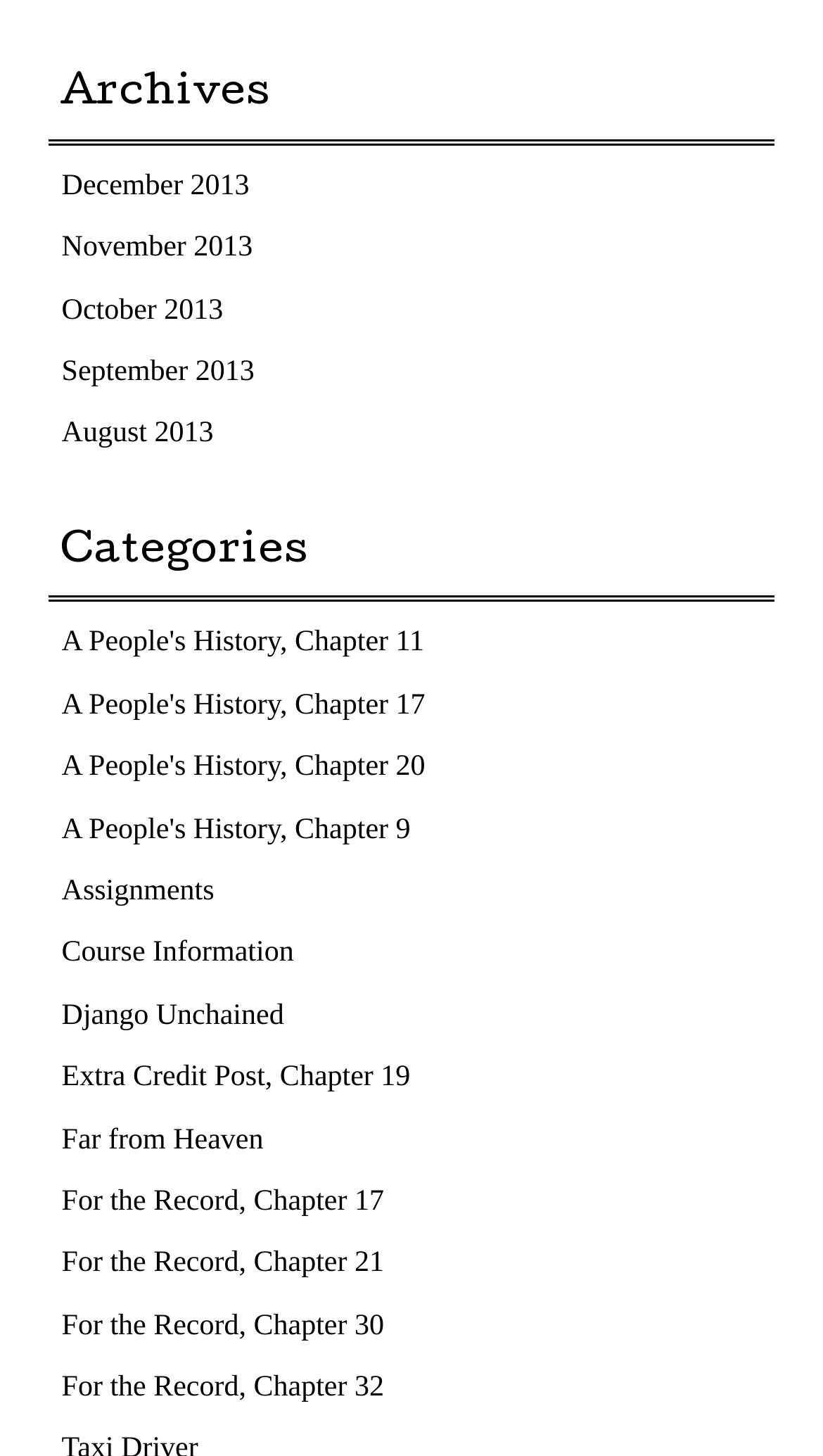Predict the bounding box coordinates of the area that should be clicked to accomplish the following instruction: "access course information". The bounding box coordinates should consist of four float numbers between 0 and 1, i.e., [left, top, right, bottom].

[0.075, 0.644, 0.357, 0.666]